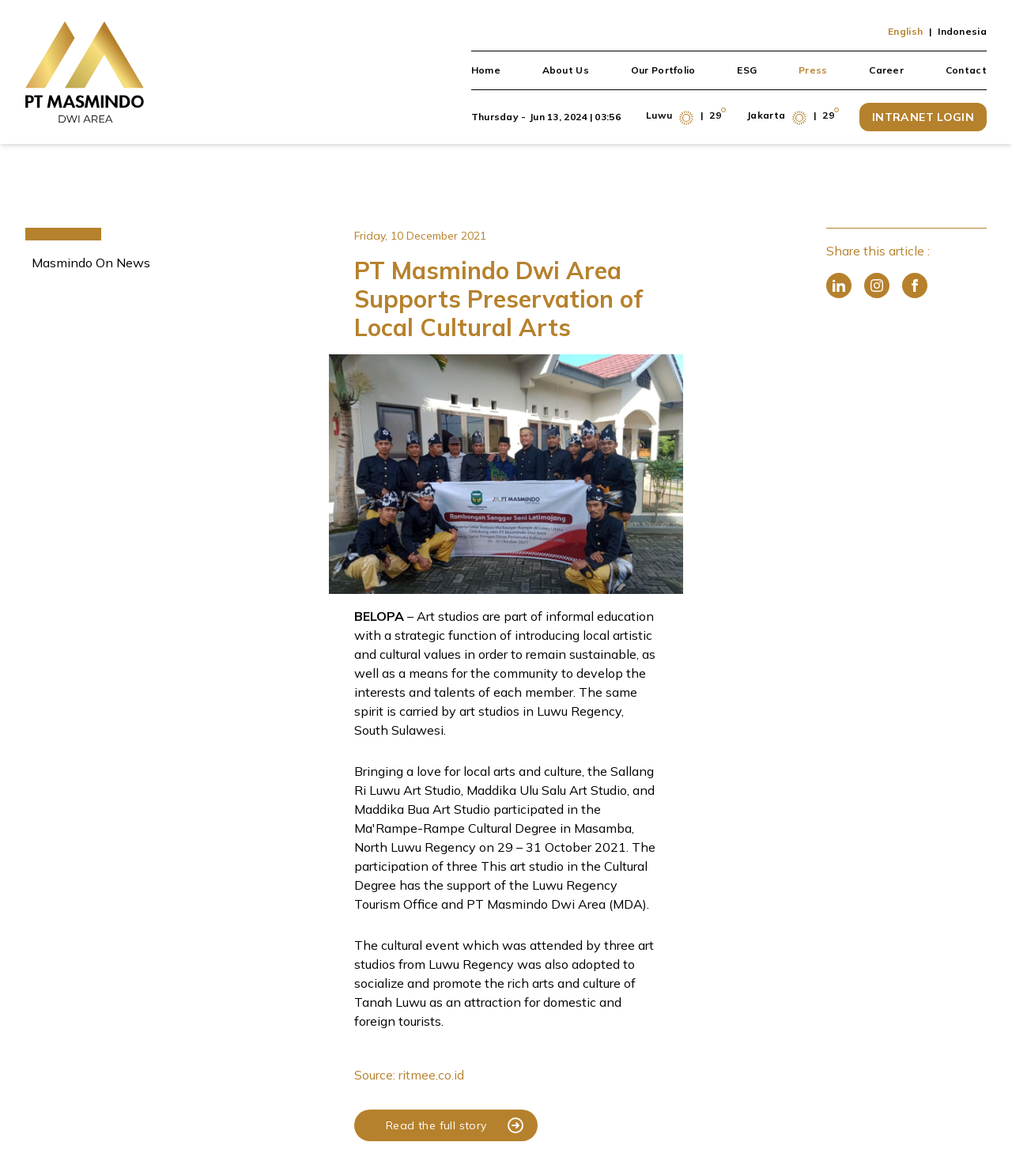Please determine the bounding box of the UI element that matches this description: alt="Powered by MediaWiki". The coordinates should be given as (top-left x, top-left y, bottom-right x, bottom-right y), with all values between 0 and 1.

None